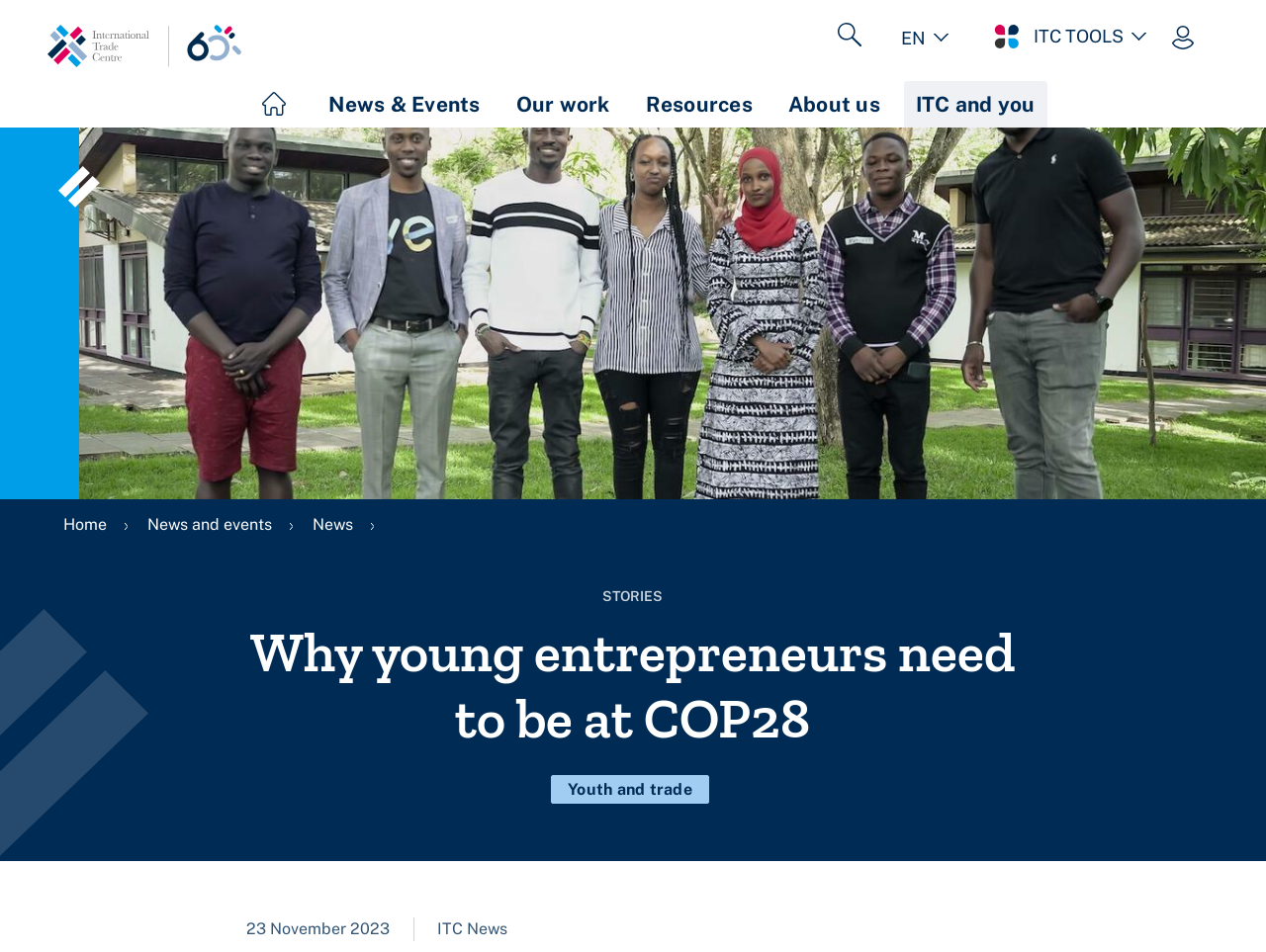Find the bounding box coordinates for the element that must be clicked to complete the instruction: "Read about How Bonfire Works". The coordinates should be four float numbers between 0 and 1, indicated as [left, top, right, bottom].

None